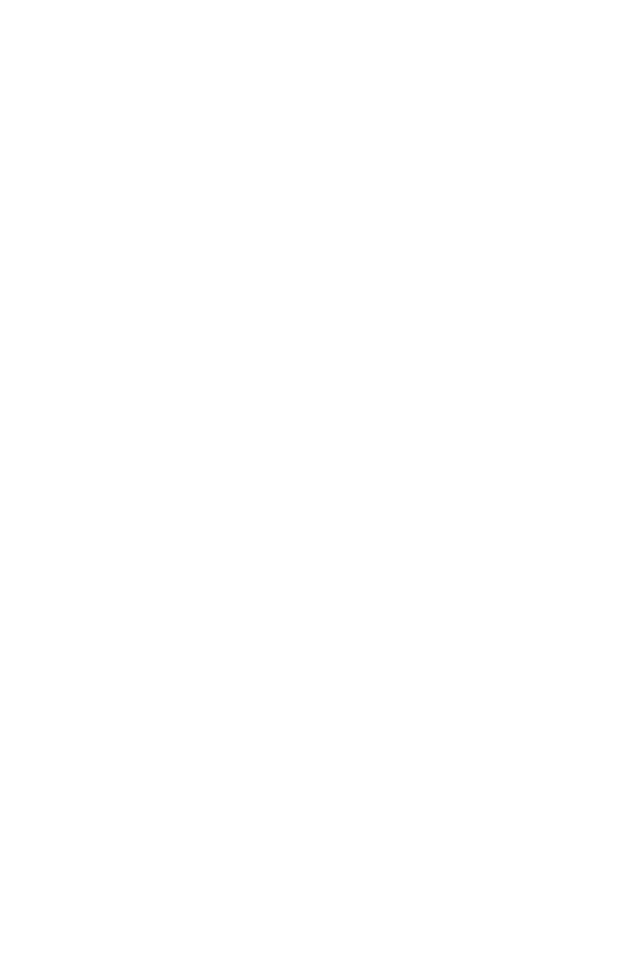How many trousers are currently available?
Answer the question in as much detail as possible.

The caption states that the trousers are 'currently limited in stock, with only one available', which implies that there is only one pair of trousers available for purchase.